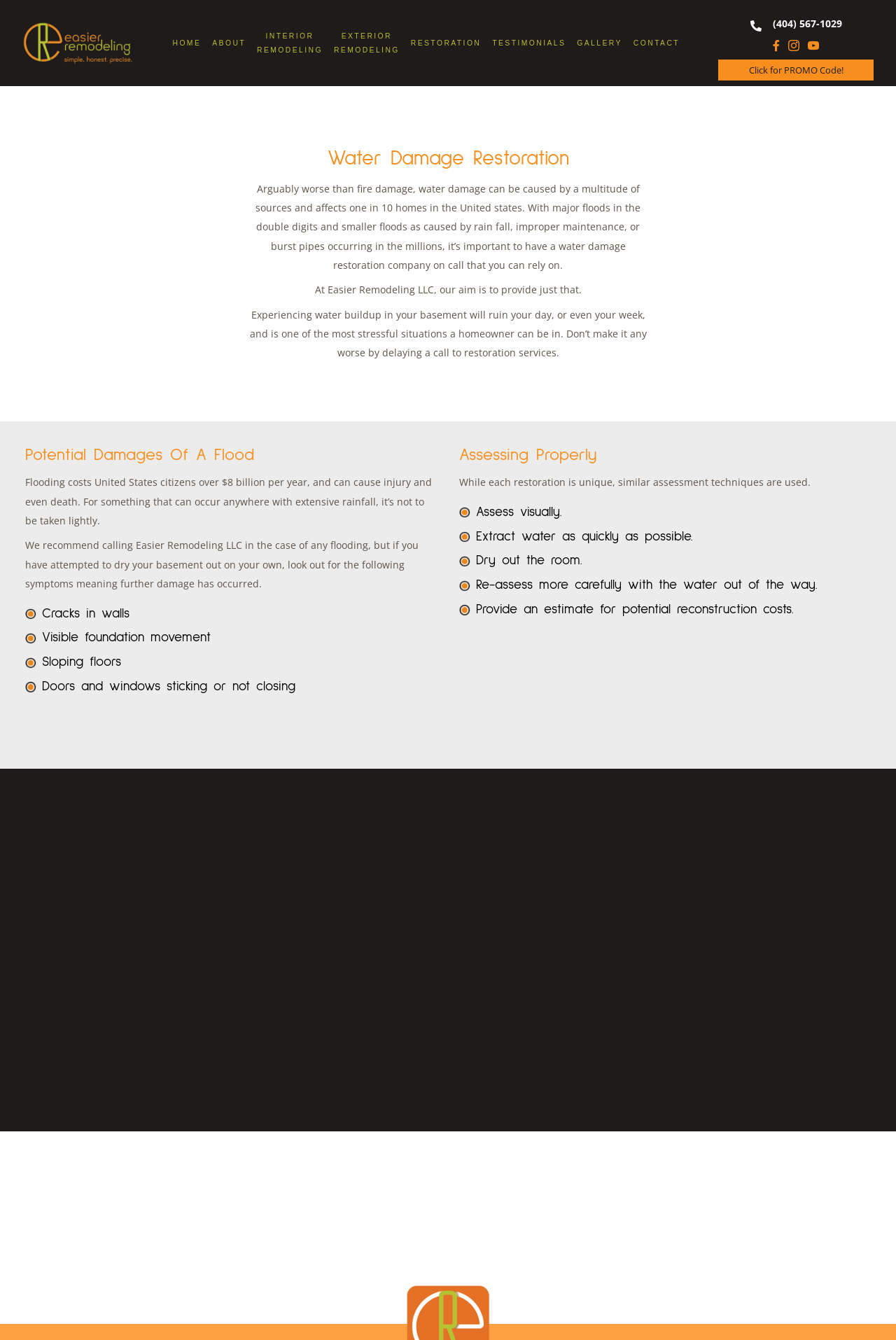Bounding box coordinates must be specified in the format (top-left x, top-left y, bottom-right x, bottom-right y). All values should be floating point numbers between 0 and 1. What are the bounding box coordinates of the UI element described as: InteriorRemodeling

[0.351, 0.022, 0.458, 0.058]